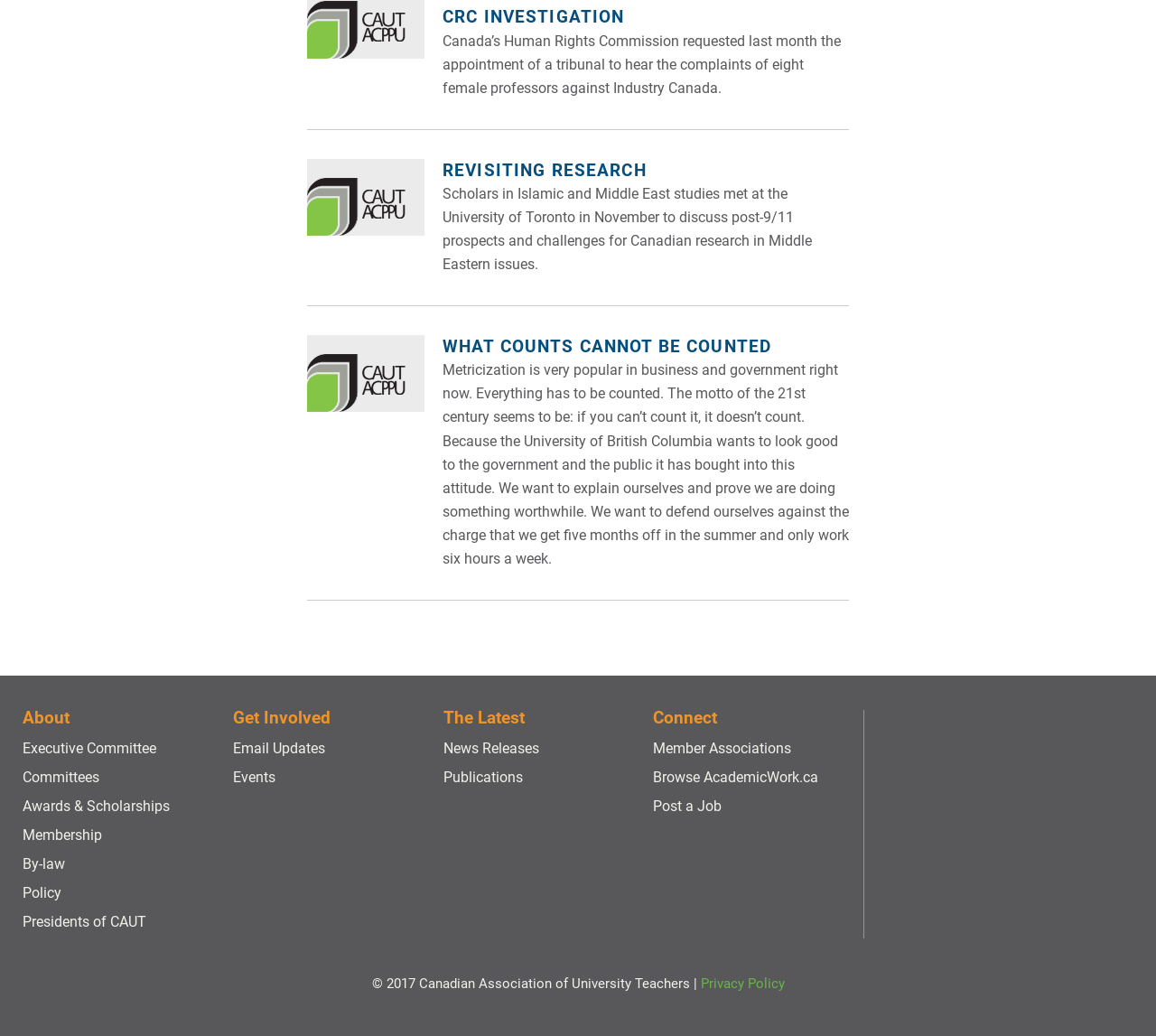Determine the bounding box for the UI element that matches this description: "What Counts Cannot Be Counted".

[0.383, 0.324, 0.667, 0.345]